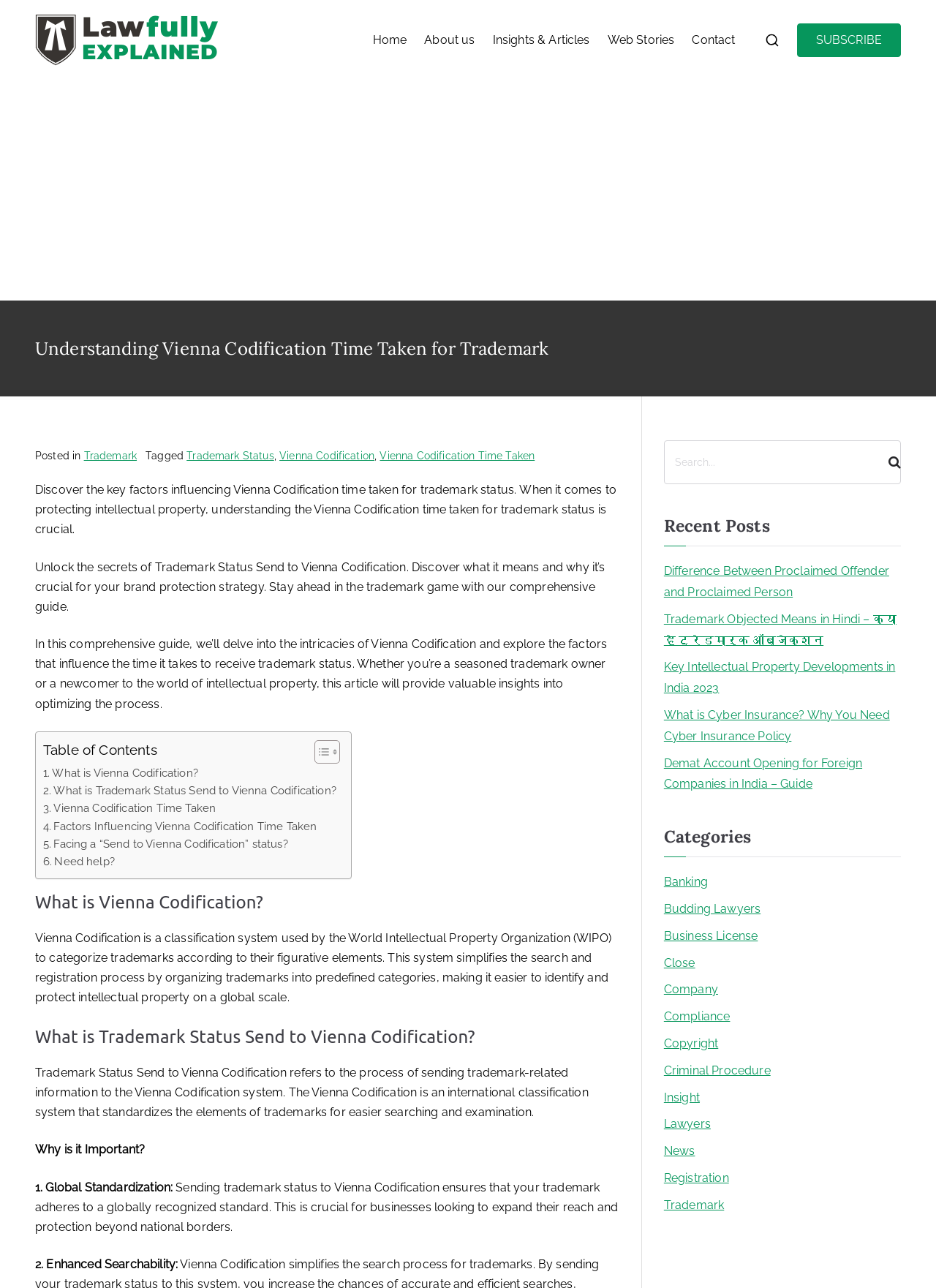What is the current webpage about?
Answer the question with a detailed and thorough explanation.

The webpage is about understanding the key factors influencing Vienna Codification time taken for trademark status, and it provides a comprehensive guide to optimizing the process, as evident from the webpage content.